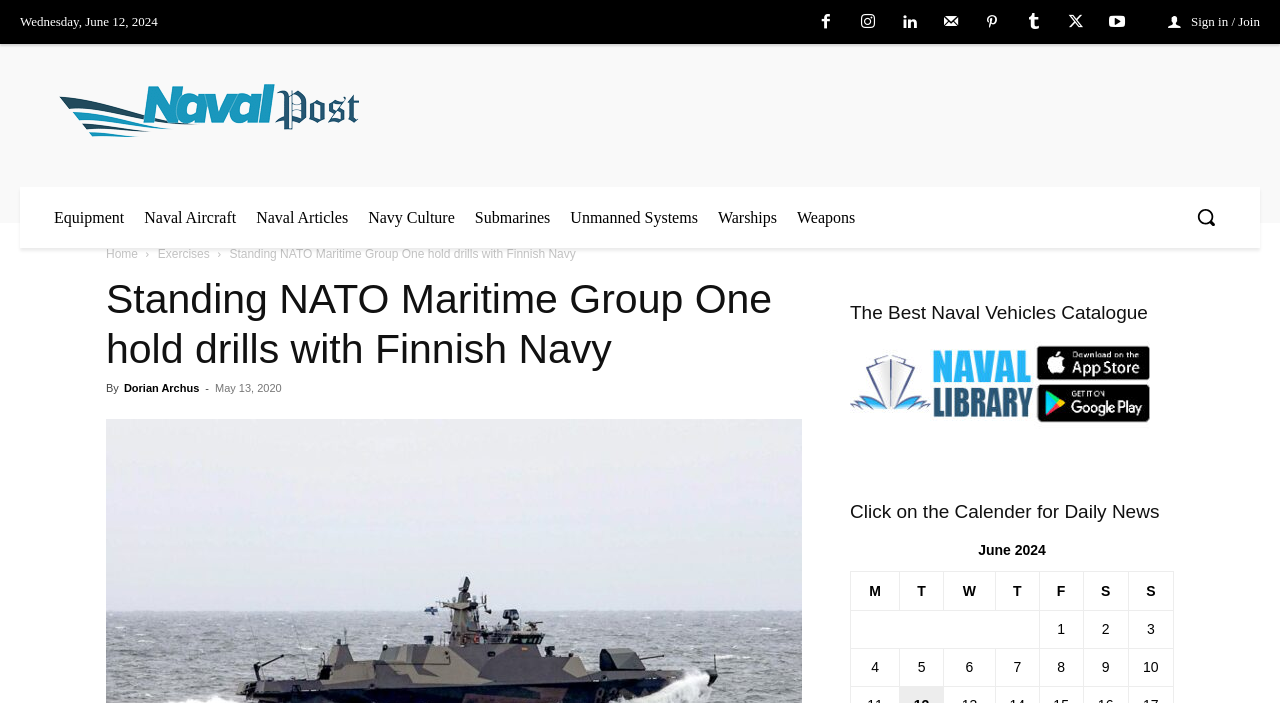What is the purpose of the calendar section?
Use the image to give a comprehensive and detailed response to the question.

The calendar section is present below the main article, and it has a heading that says 'Click on the Calender for Daily News'. This indicates that the purpose of the calendar section is to show daily news.